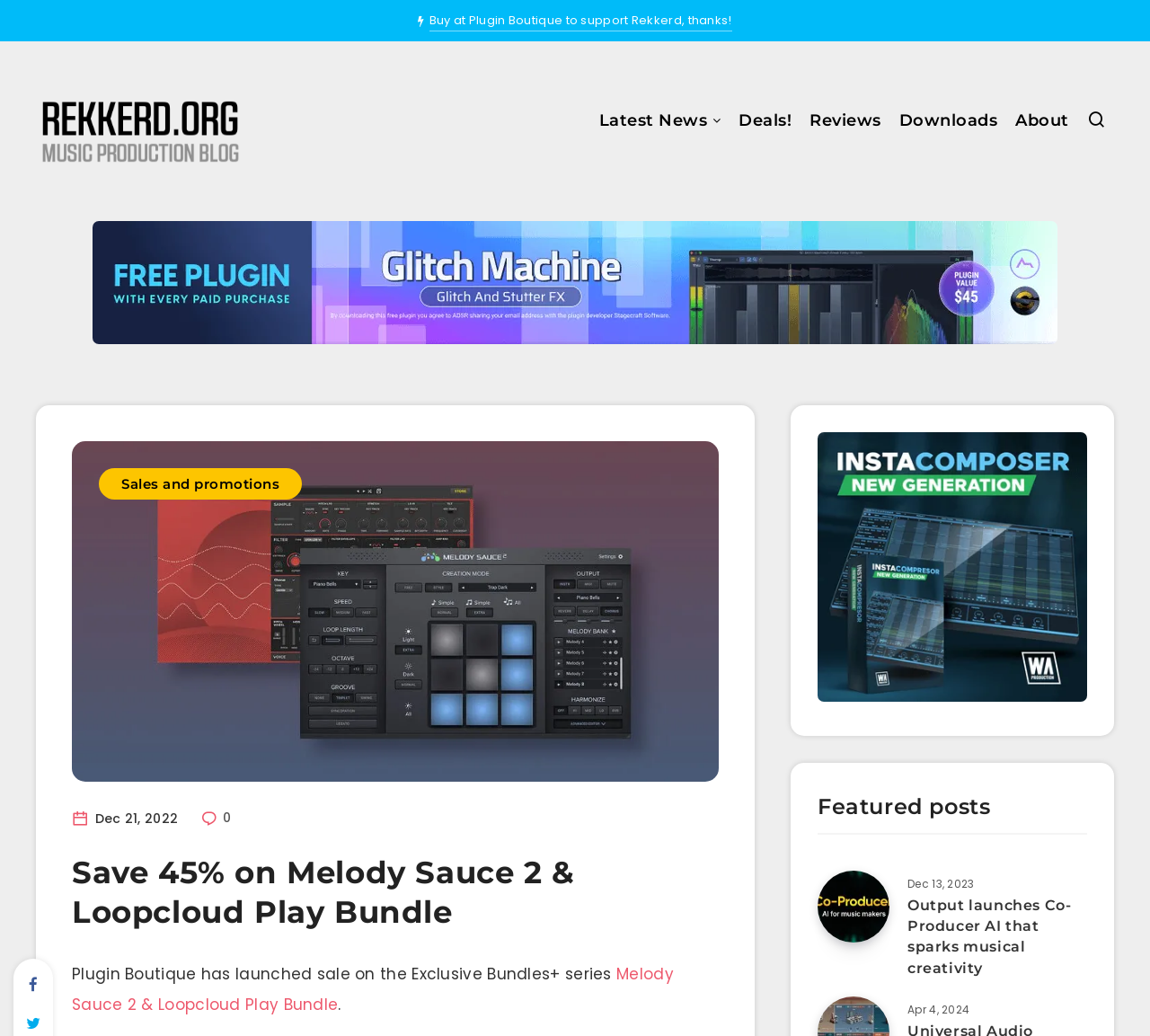What is the name of the company that launched the sale?
Using the information presented in the image, please offer a detailed response to the question.

I found the answer by looking at the static text 'Plugin Boutique has launched sale on the Exclusive Bundles+ series' which suggests that Plugin Boutique is the company that launched the sale.